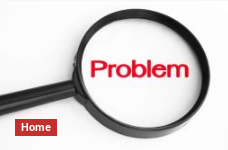Where does the red button labeled 'Home' lead to?
Offer a detailed and exhaustive answer to the question.

The prominent red button labeled 'Home' is placed below the magnifying glass, indicating that it is a link to the website's main page, allowing users to navigate back to the homepage.